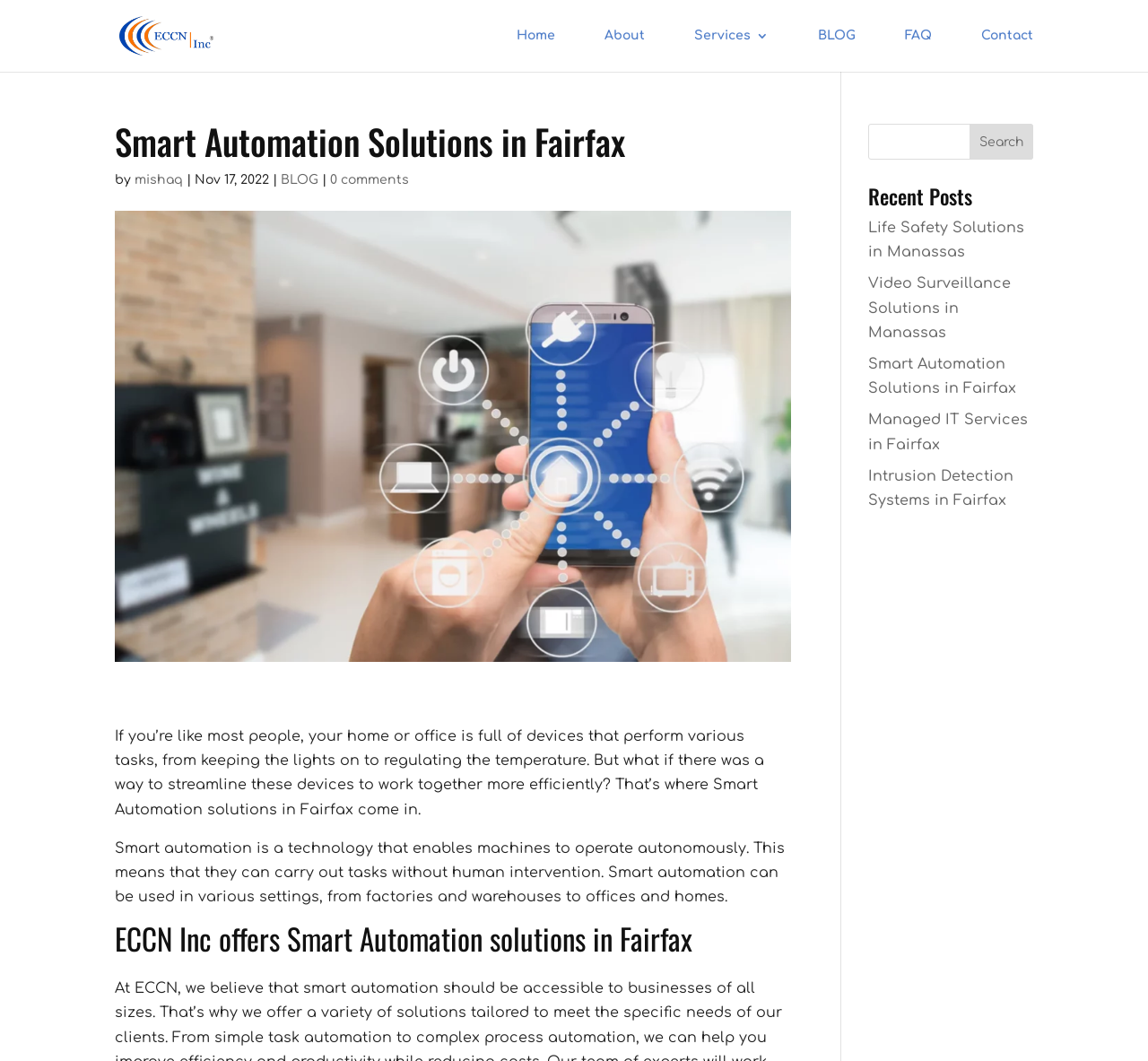Identify the bounding box coordinates for the element you need to click to achieve the following task: "Read the About page". The coordinates must be four float values ranging from 0 to 1, formatted as [left, top, right, bottom].

[0.527, 0.028, 0.562, 0.068]